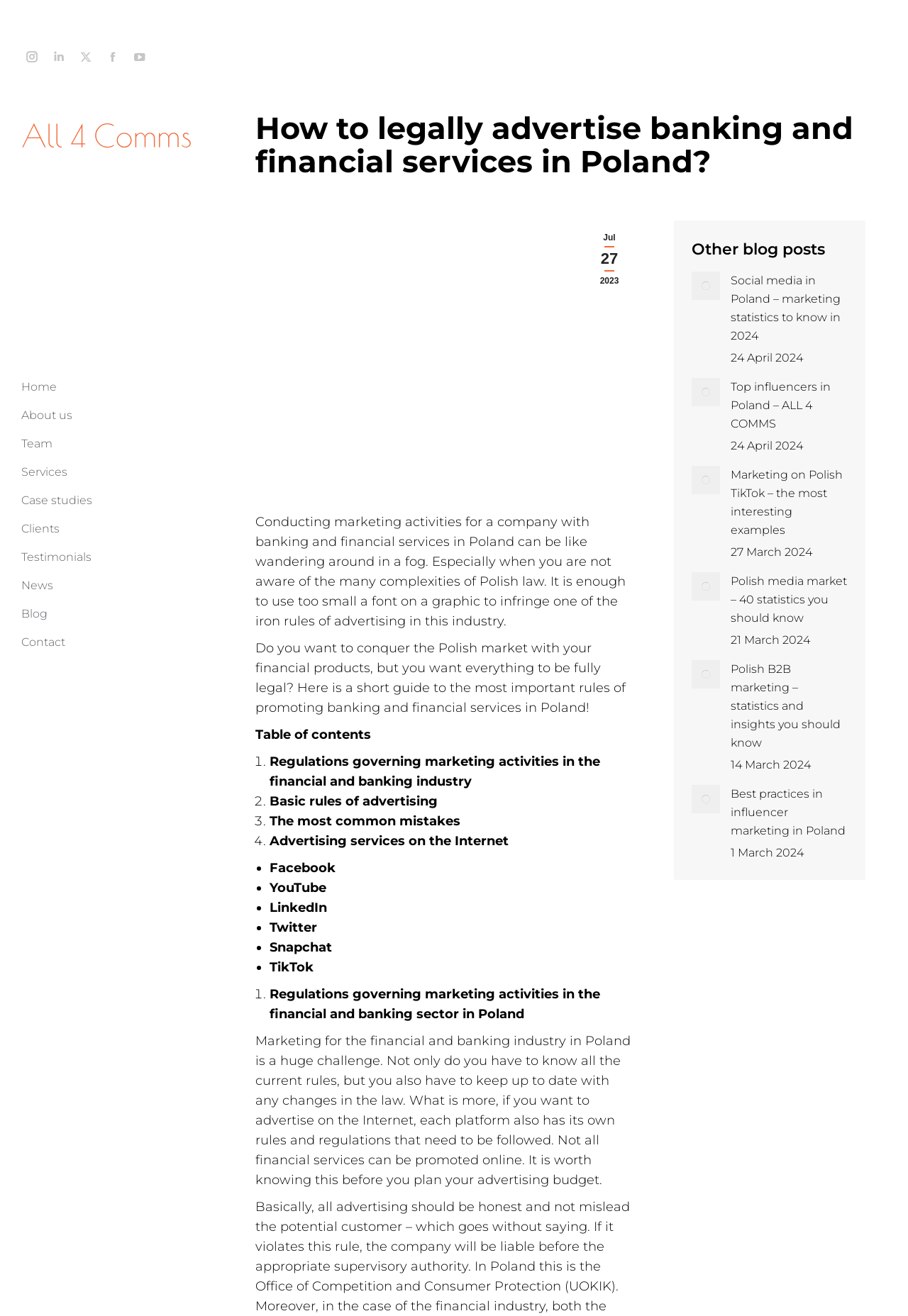Refer to the image and provide an in-depth answer to the question:
What is the company name?

The company name can be found in the top-left corner of the webpage, where it is written as 'ALL 4 COMMS' with an image of the same name.